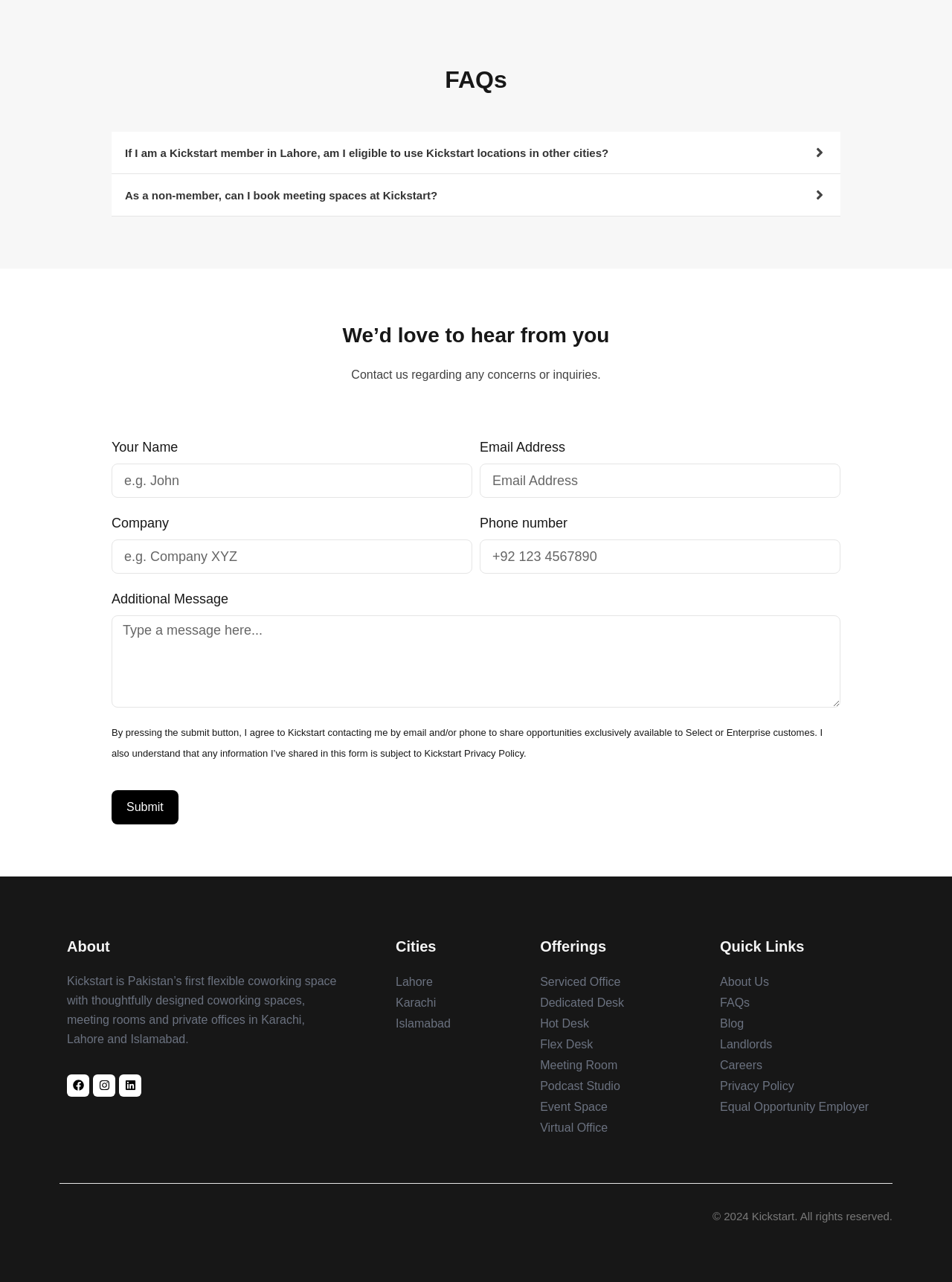What is the purpose of the contact form?
Look at the image and construct a detailed response to the question.

The contact form is located under the 'We’d love to hear from you' heading and consists of fields for name, email address, company, phone number, and additional message. The form is likely used to send inquiries or concerns to Kickstart, as indicated by the static text 'Contact us regarding any concerns or inquiries.'